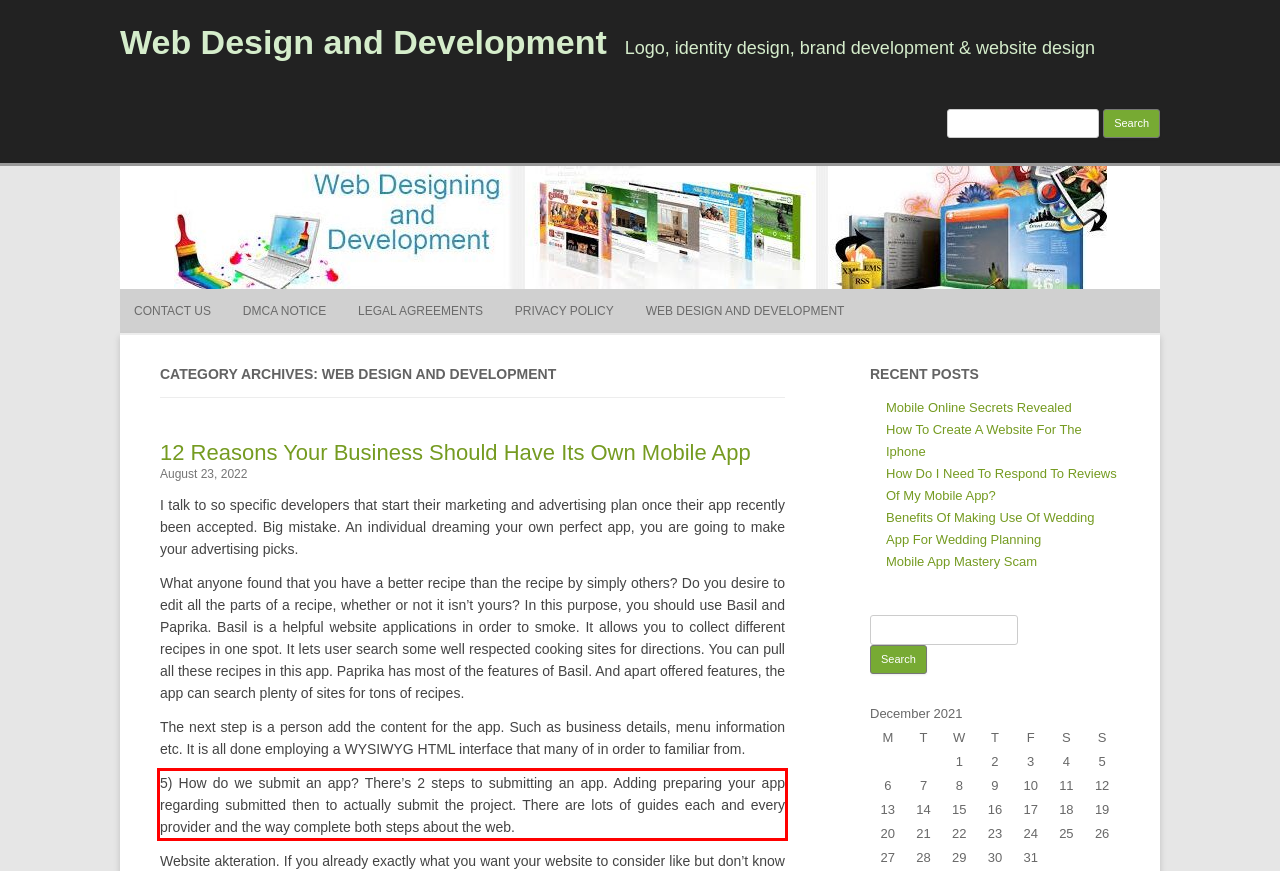Please perform OCR on the UI element surrounded by the red bounding box in the given webpage screenshot and extract its text content.

5) How do we submit an app? There’s 2 steps to submitting an app. Adding preparing your app regarding submitted then to actually submit the project. There are lots of guides each and every provider and the way complete both steps about the web.